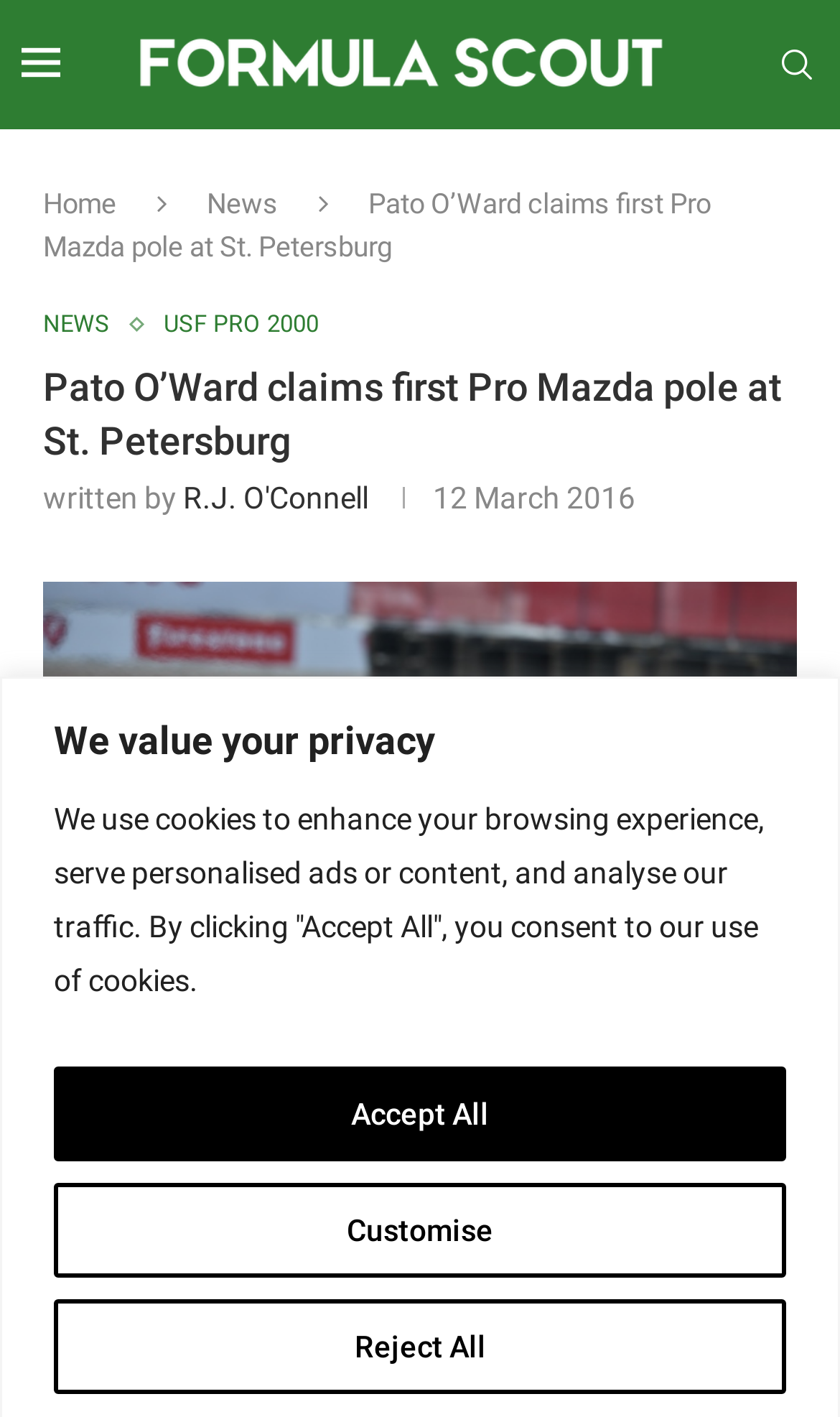Please identify the bounding box coordinates of the element's region that should be clicked to execute the following instruction: "search for something". The bounding box coordinates must be four float numbers between 0 and 1, i.e., [left, top, right, bottom].

[0.923, 0.002, 0.974, 0.09]